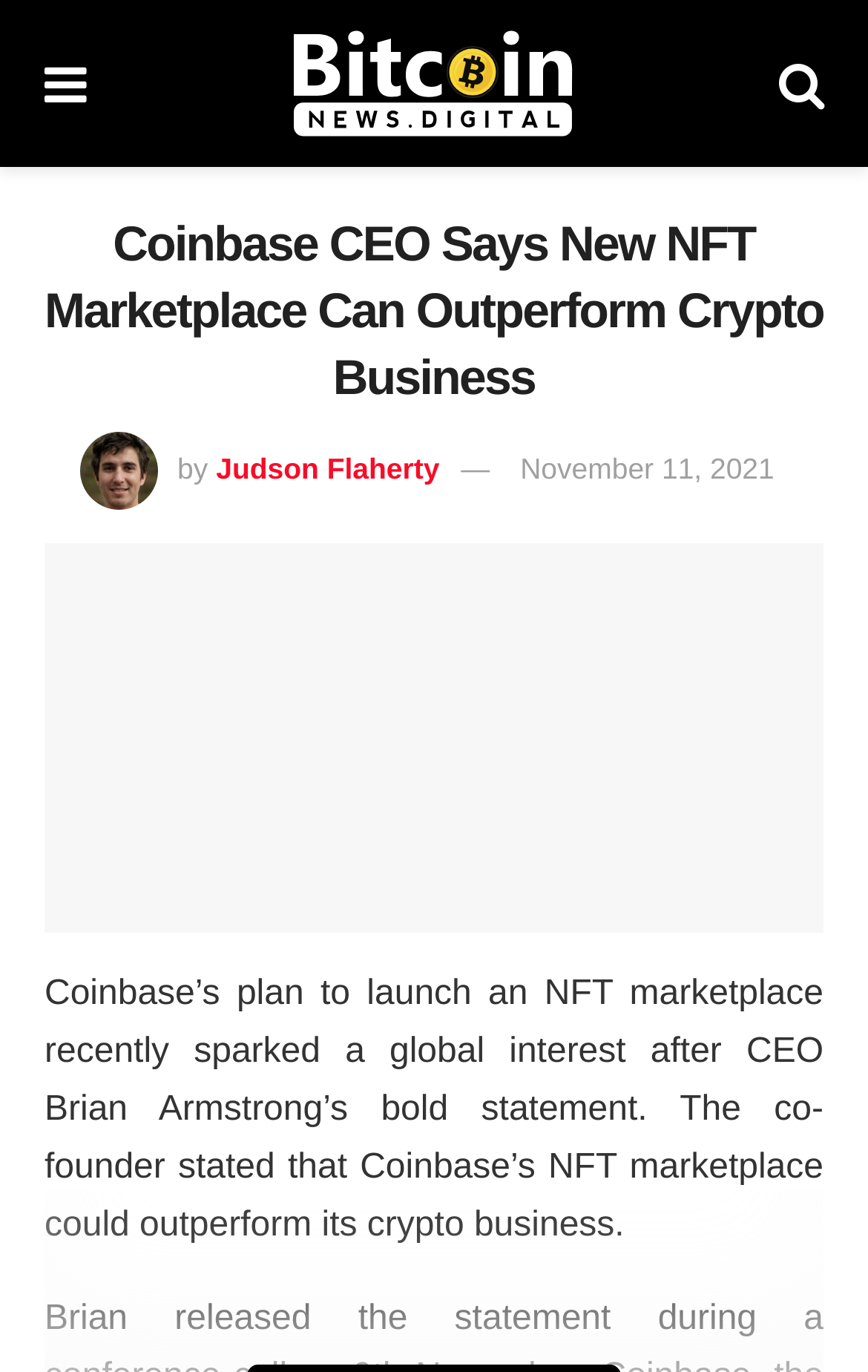Use a single word or phrase to answer the following:
What is the name of the CEO of Coinbase?

Brian Armstrong